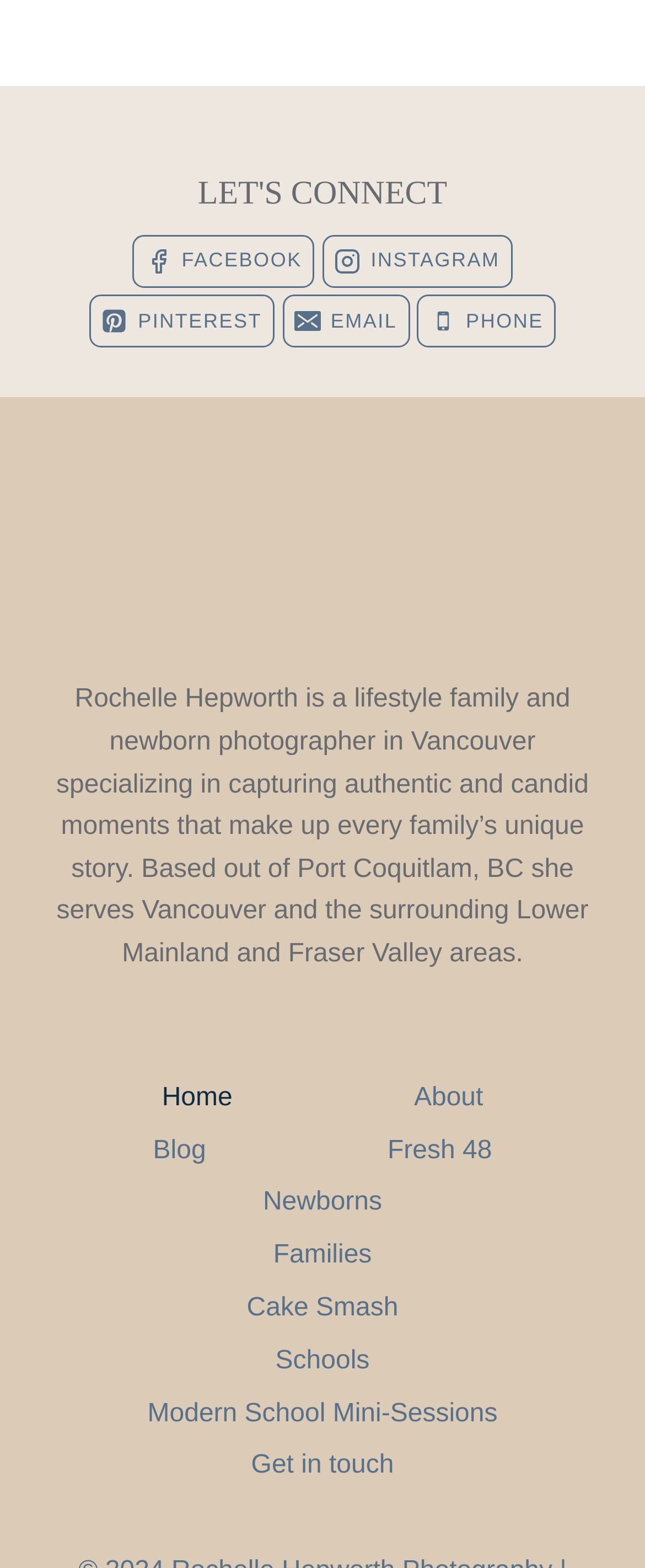Using the webpage screenshot, locate the HTML element that fits the following description and provide its bounding box: "Facebook Facebook".

[0.206, 0.149, 0.487, 0.183]